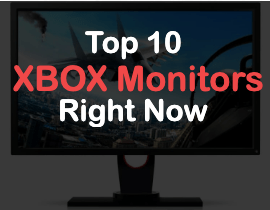What is the background of the image?
Refer to the image and give a detailed answer to the question.

The background of the image showcases a dynamic gaming scene, which implies that the monitors being displayed are suitable for immersive gaming experiences on Xbox.